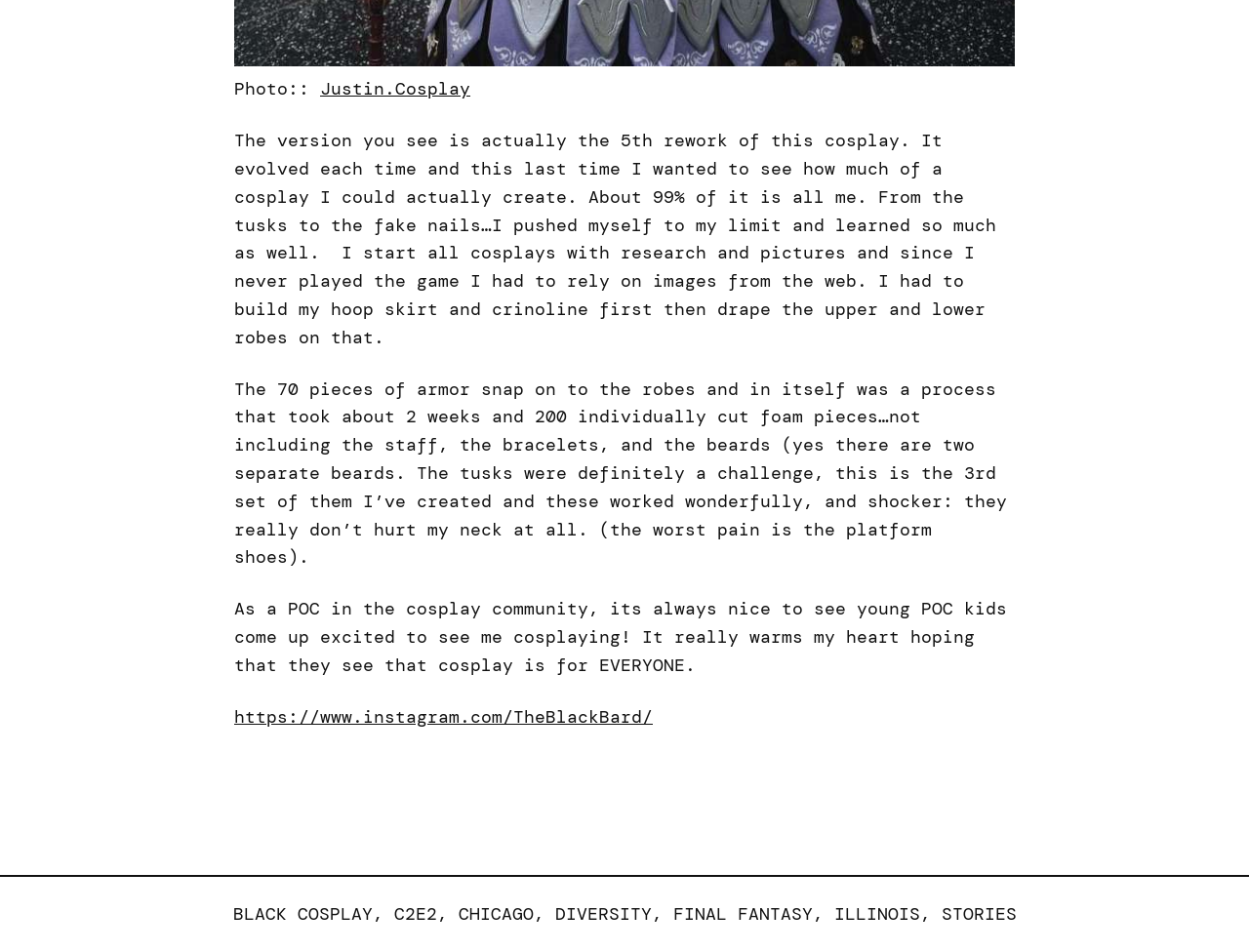Predict the bounding box coordinates of the area that should be clicked to accomplish the following instruction: "Visit Justin.Cosplay's profile". The bounding box coordinates should consist of four float numbers between 0 and 1, i.e., [left, top, right, bottom].

[0.256, 0.081, 0.377, 0.106]